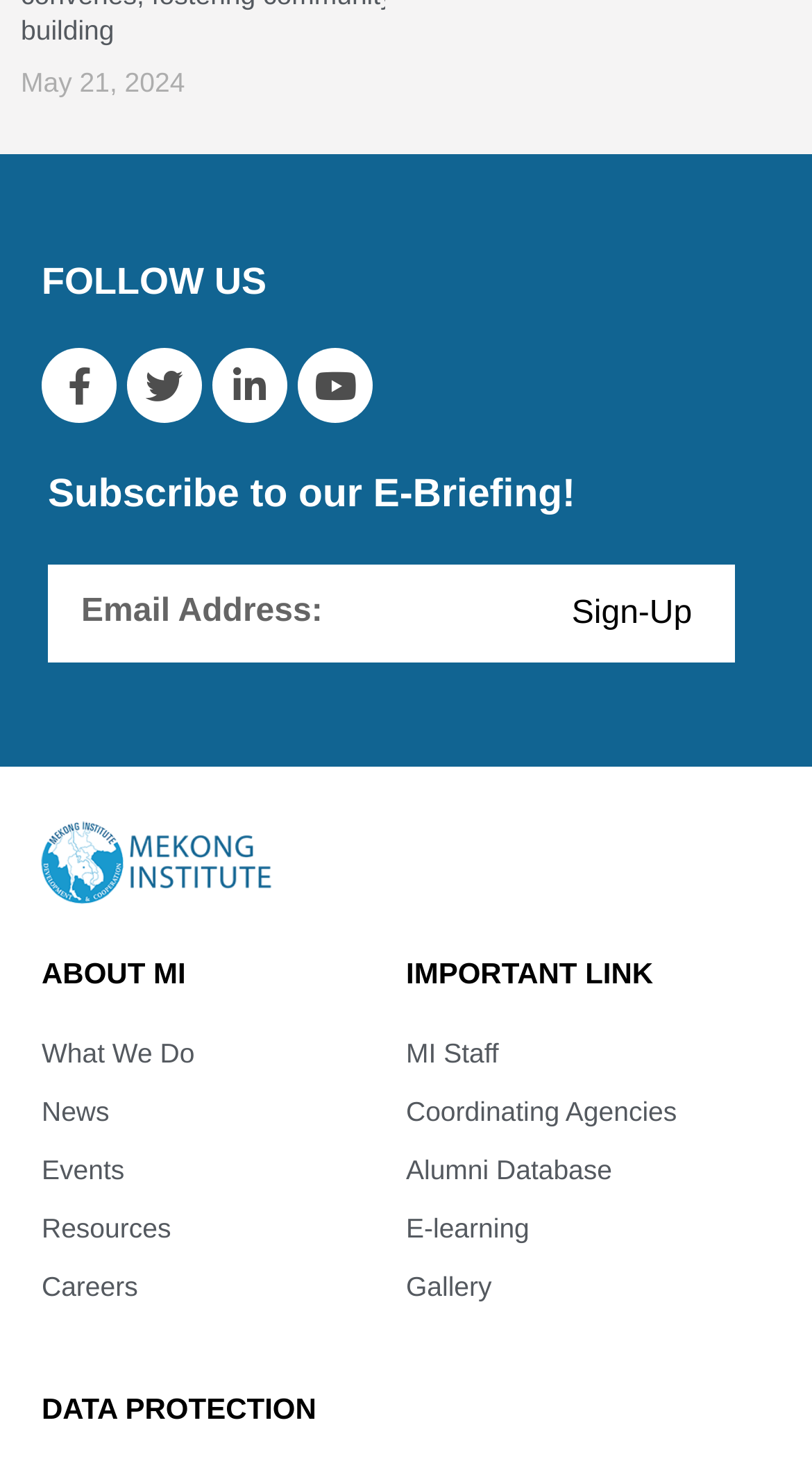Highlight the bounding box of the UI element that corresponds to this description: "+43 1 589 00 583".

None